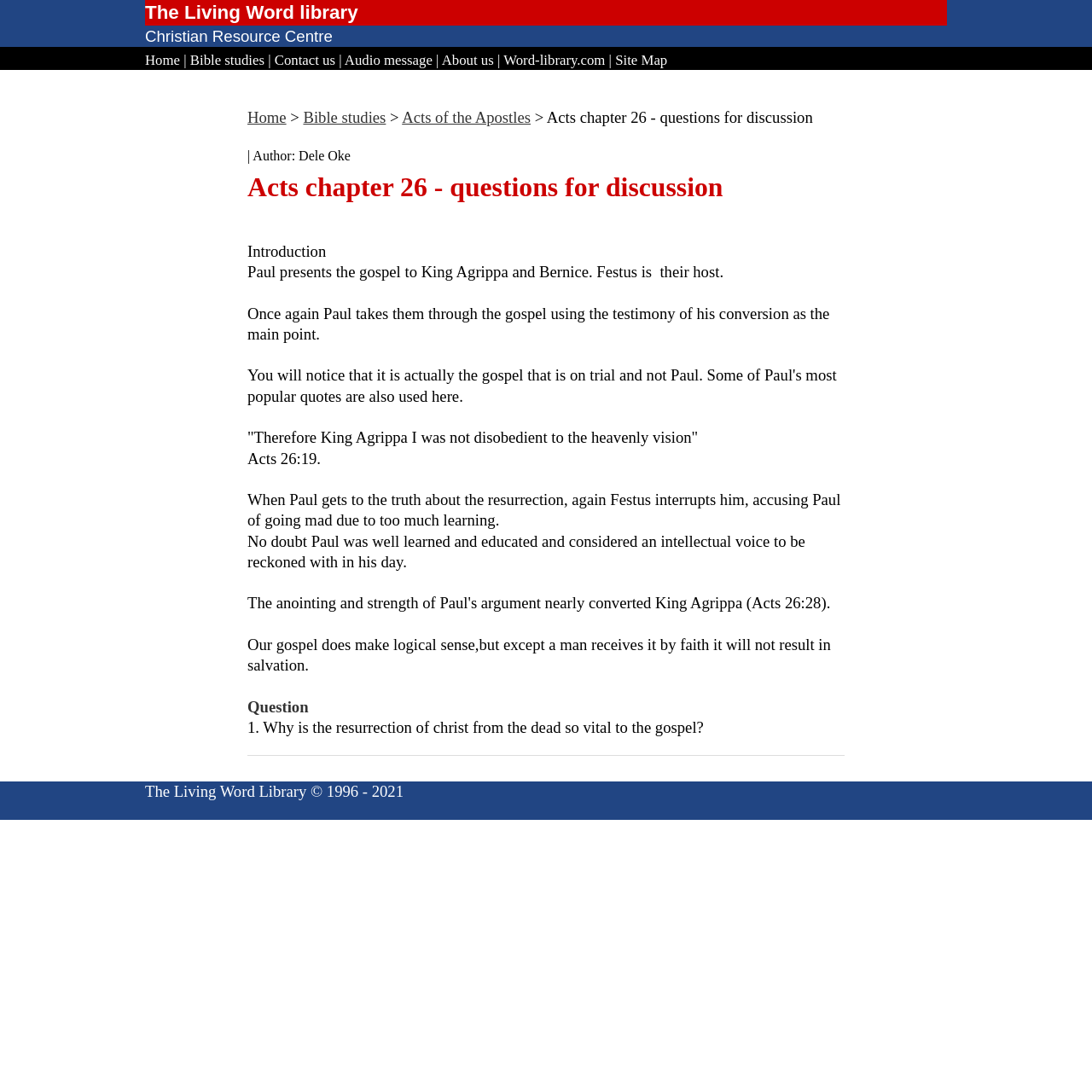Locate the UI element described by Acts of the Apostles in the provided webpage screenshot. Return the bounding box coordinates in the format (top-left x, top-left y, bottom-right x, bottom-right y), ensuring all values are between 0 and 1.

[0.368, 0.099, 0.486, 0.116]